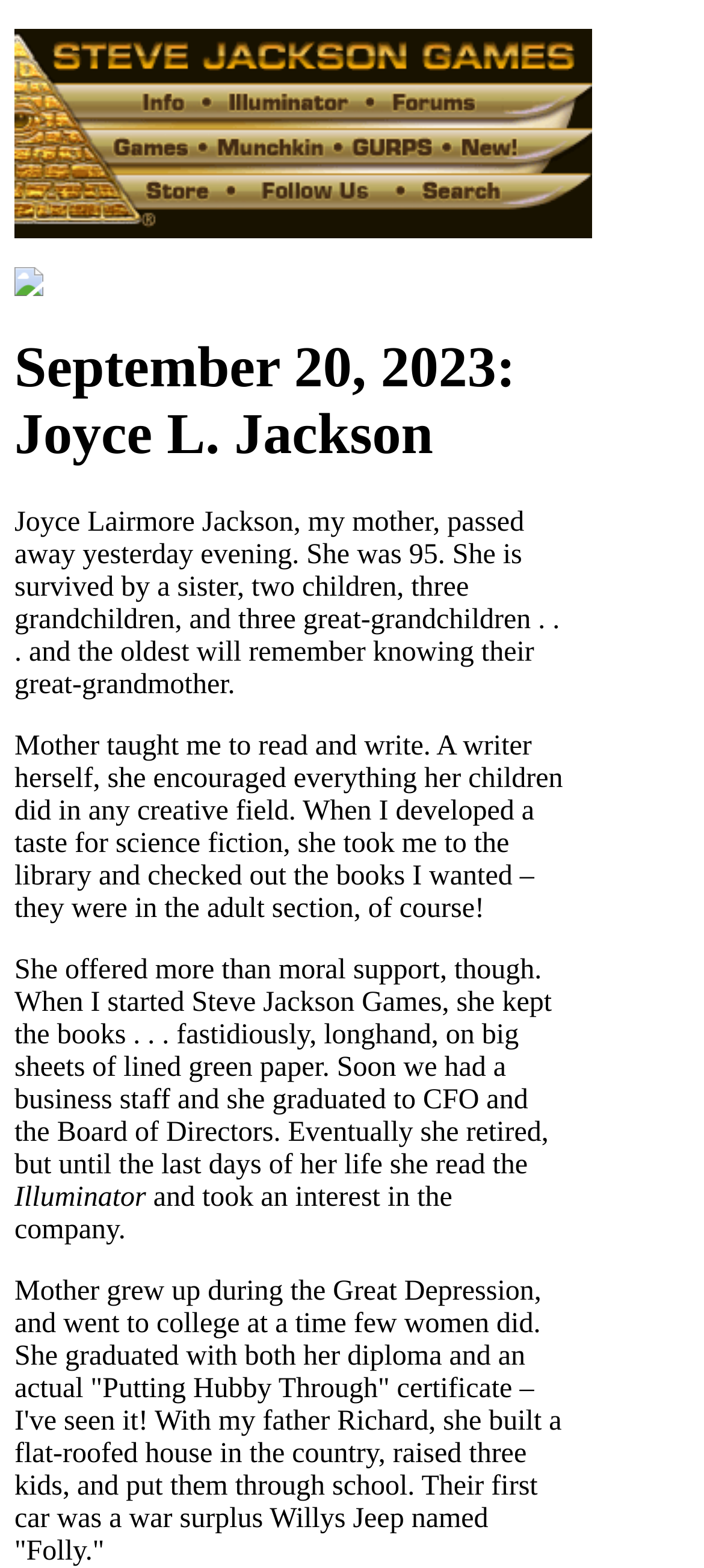Determine the main text heading of the webpage and provide its content.

September 20, 2023: Joyce L. Jackson